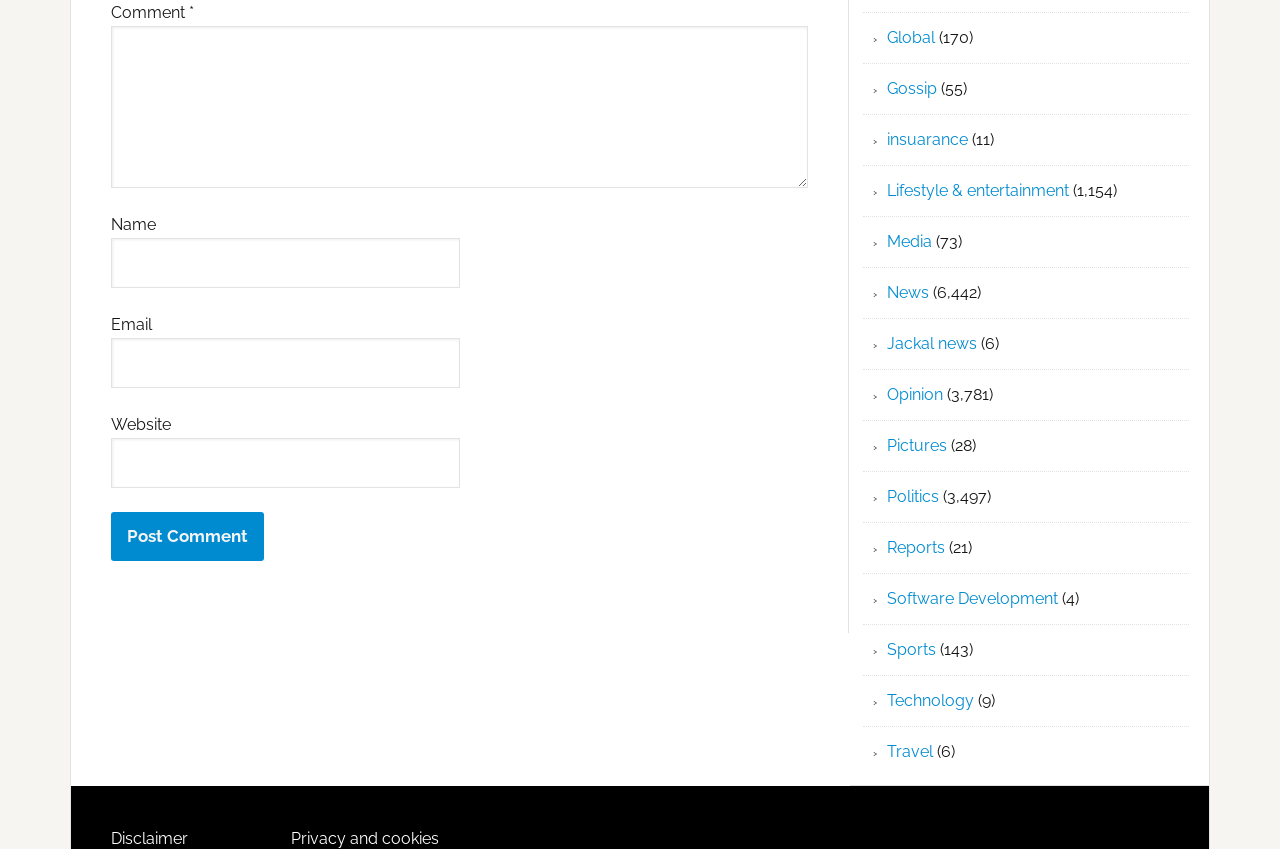Please locate the clickable area by providing the bounding box coordinates to follow this instruction: "Visit the Global page".

[0.693, 0.033, 0.73, 0.056]